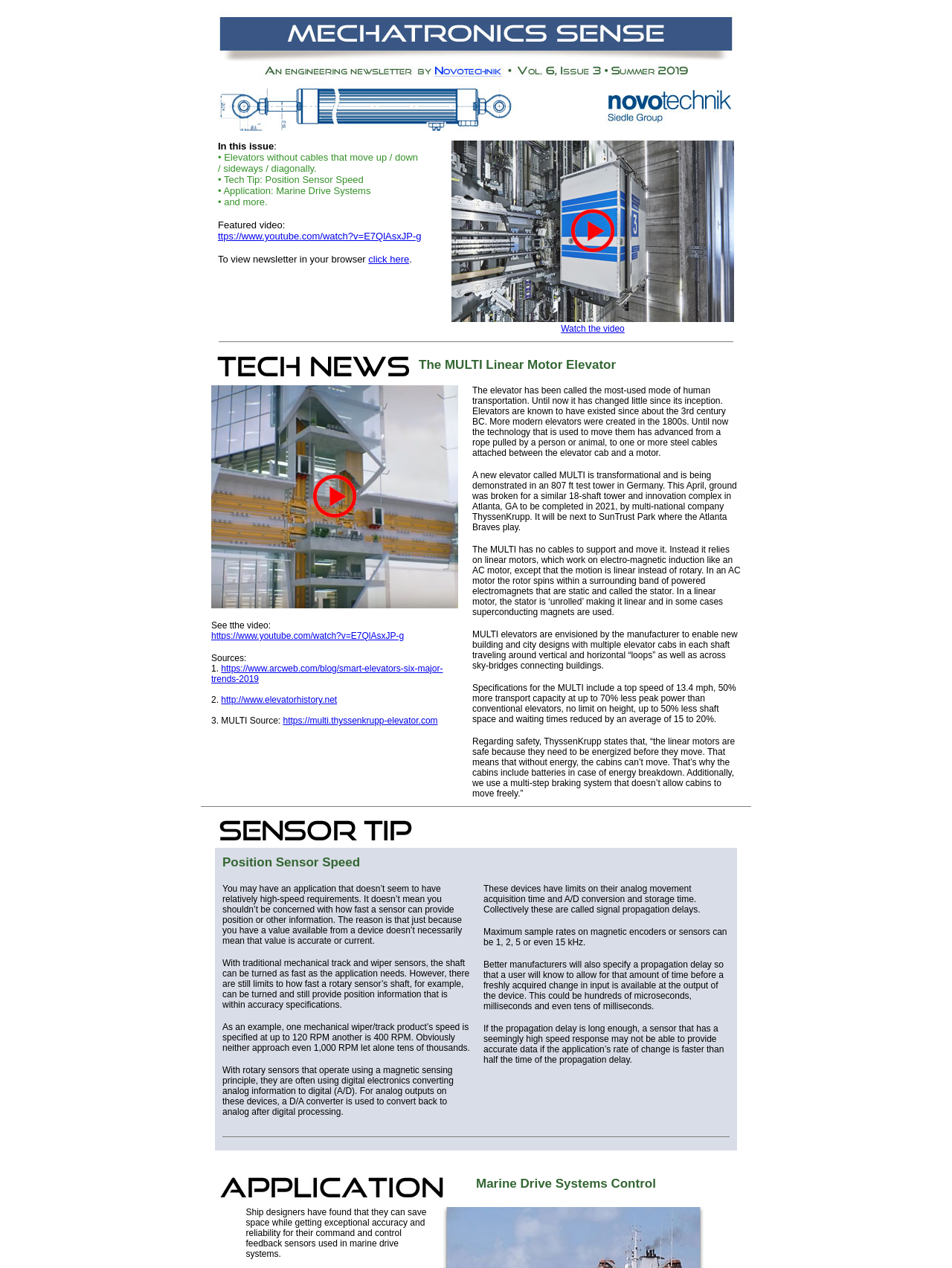Find the bounding box of the UI element described as follows: "Watch the video".

[0.589, 0.255, 0.656, 0.263]